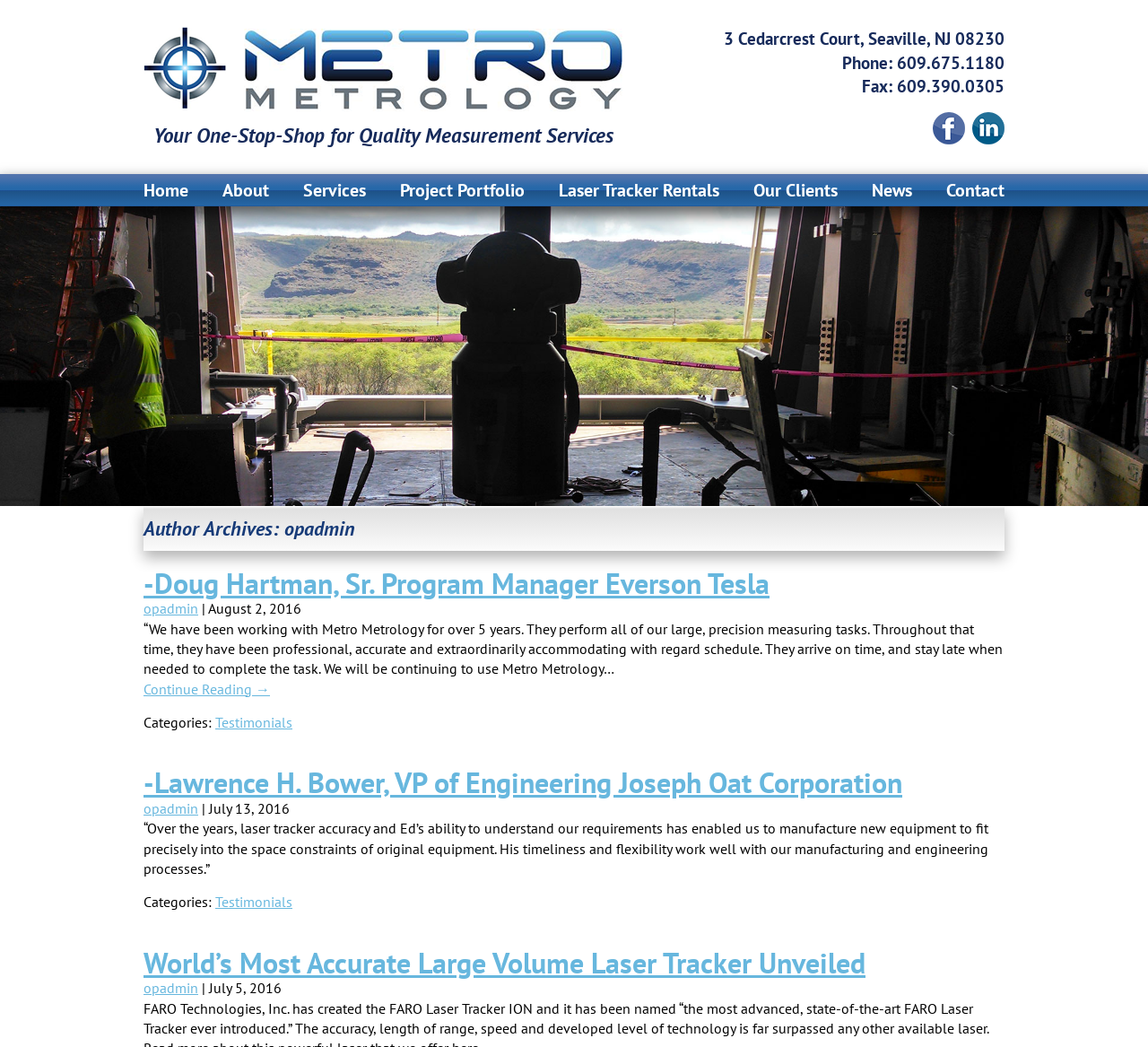Based on the image, provide a detailed response to the question:
What is the address of the company?

The address of the company is obtained from the static text '3 Cedarcrest Court, Seaville, NJ 08230' located at the top of the webpage, which is likely the contact information of the company.